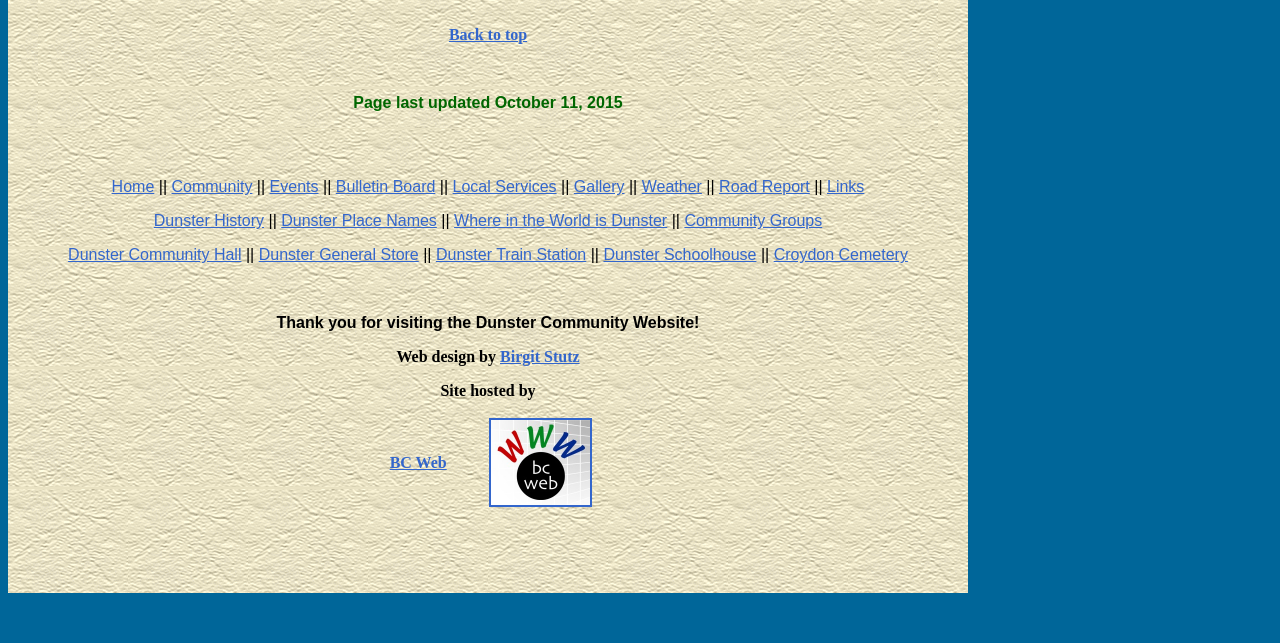Identify the bounding box coordinates for the region to click in order to carry out this instruction: "Go to the Gallery". Provide the coordinates using four float numbers between 0 and 1, formatted as [left, top, right, bottom].

[0.448, 0.277, 0.488, 0.303]